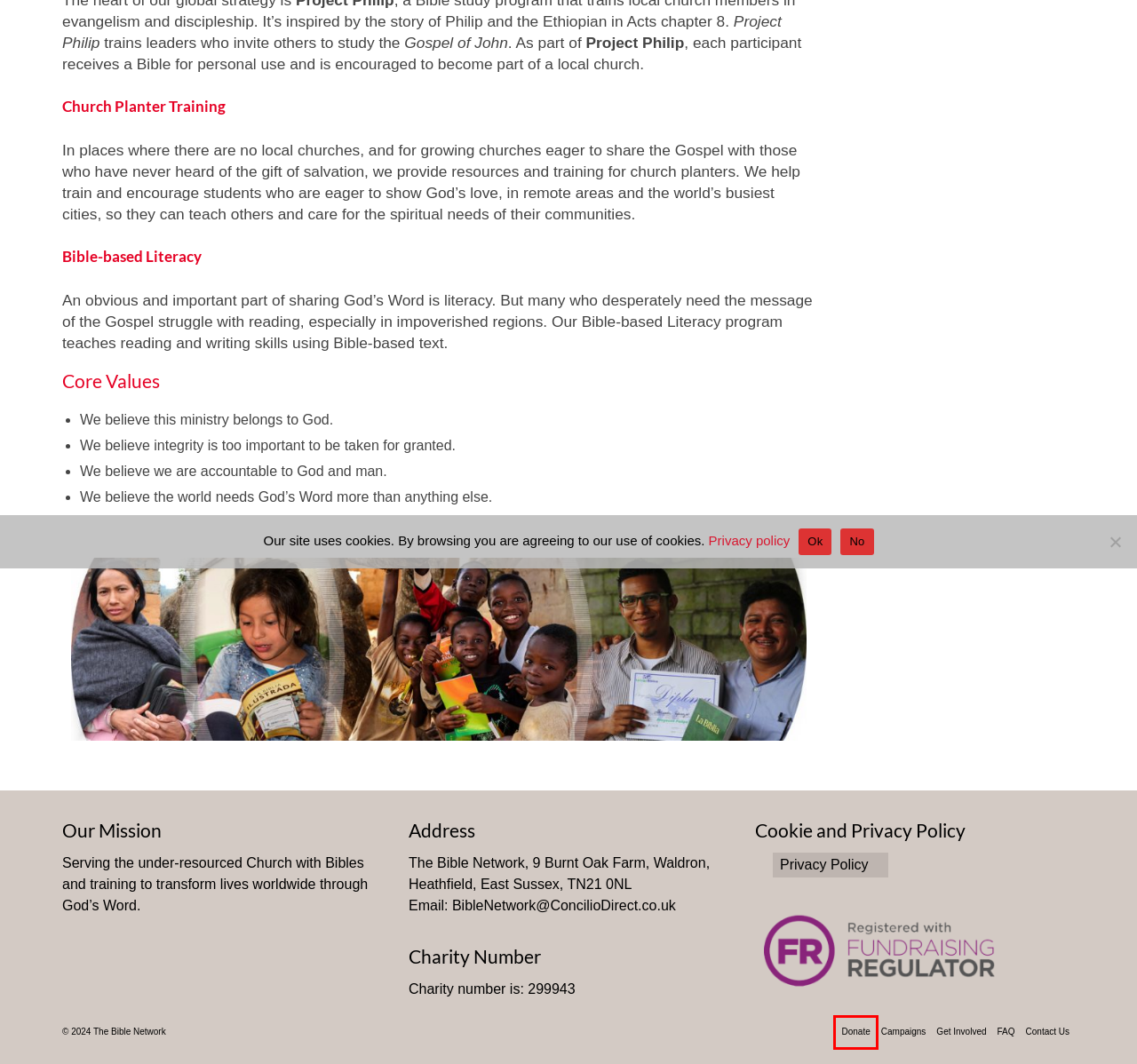Consider the screenshot of a webpage with a red bounding box and select the webpage description that best describes the new page that appears after clicking the element inside the red box. Here are the candidates:
A. Privacy Policy - The Bible Network
B. word - The Bible Network
C. Contact Us - The Bible Network
D. Donate - The Bible Network
E. Bibles for Persecuted Christians - The Bible Network
F. Home - The Bible Network
G. Changed Lives - The Bible Network
H. FAQ - The Bible Network

D